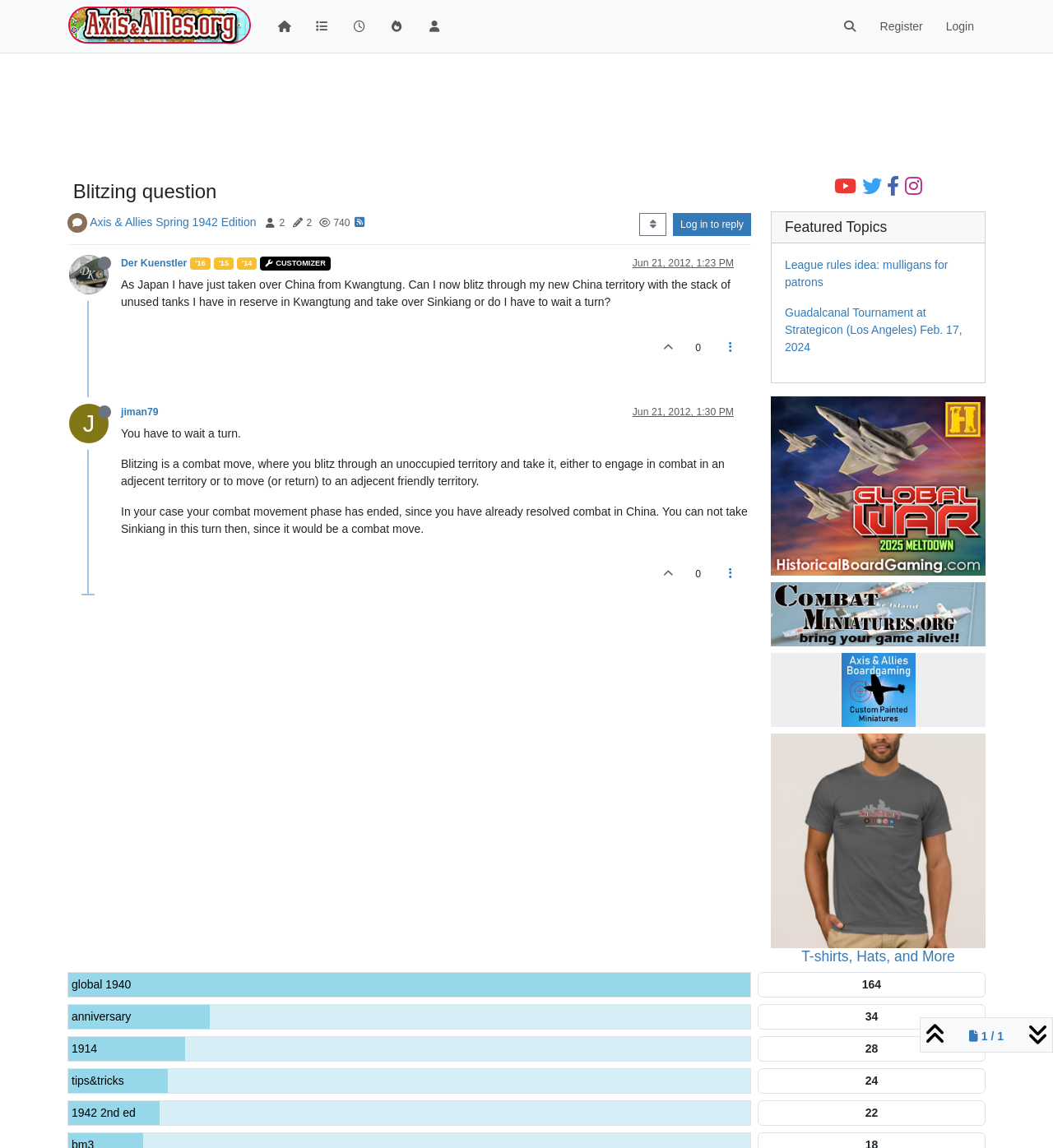Provide the bounding box coordinates of the section that needs to be clicked to accomplish the following instruction: "Reply to the post."

[0.639, 0.186, 0.713, 0.206]